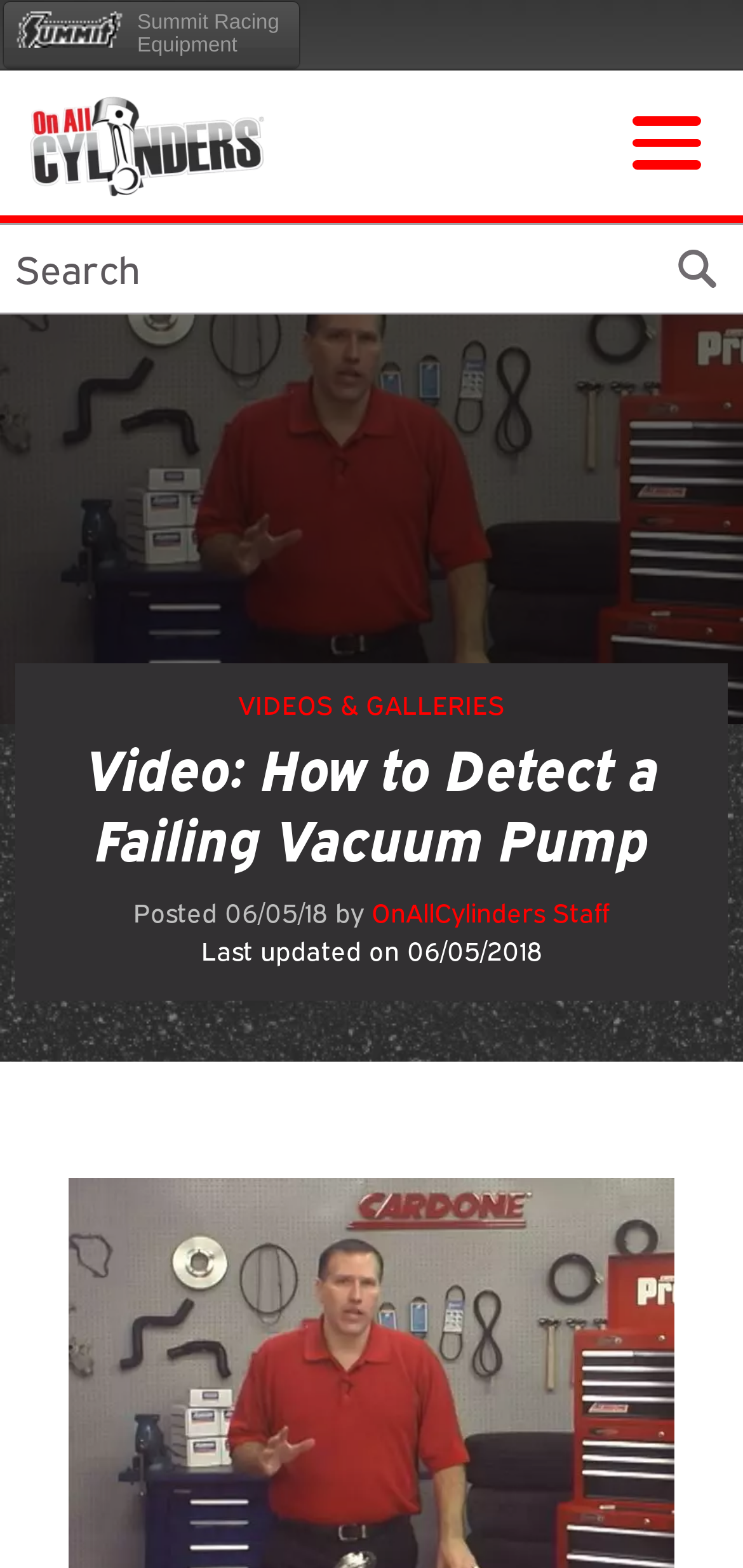Produce an elaborate caption capturing the essence of the webpage.

The webpage appears to be a blog post about detecting a failing vacuum pump in a vehicle. At the top left, there is a link to "Summit Racing Equipment" and an "OnAllCylinders Blog logo" image next to it. On the top right, there is a "Menu" button and a search box with a "Submit" button. 

Below the search box, there is a header section that spans the entire width of the page. Within this section, there is a link to "VIDEOS & GALLERIES" on the left and a heading that reads "Video: How to Detect a Failing Vacuum Pump" on the right. 

Underneath the heading, there are several lines of text, including "Posted", a date "06/05/18", "by", and a link to the author "OnAllCylinders Staff". There is also a line of text that reads "Last updated on 06/05/2018". 

At the bottom of the page, there is a large video thumbnail with a link to "Vacuum-Pump-Cardone-Video-Still". The video title "How to Detect a Failing Vacuum Pump" is mentioned at the top of the page, suggesting that the video is the main content of the webpage.